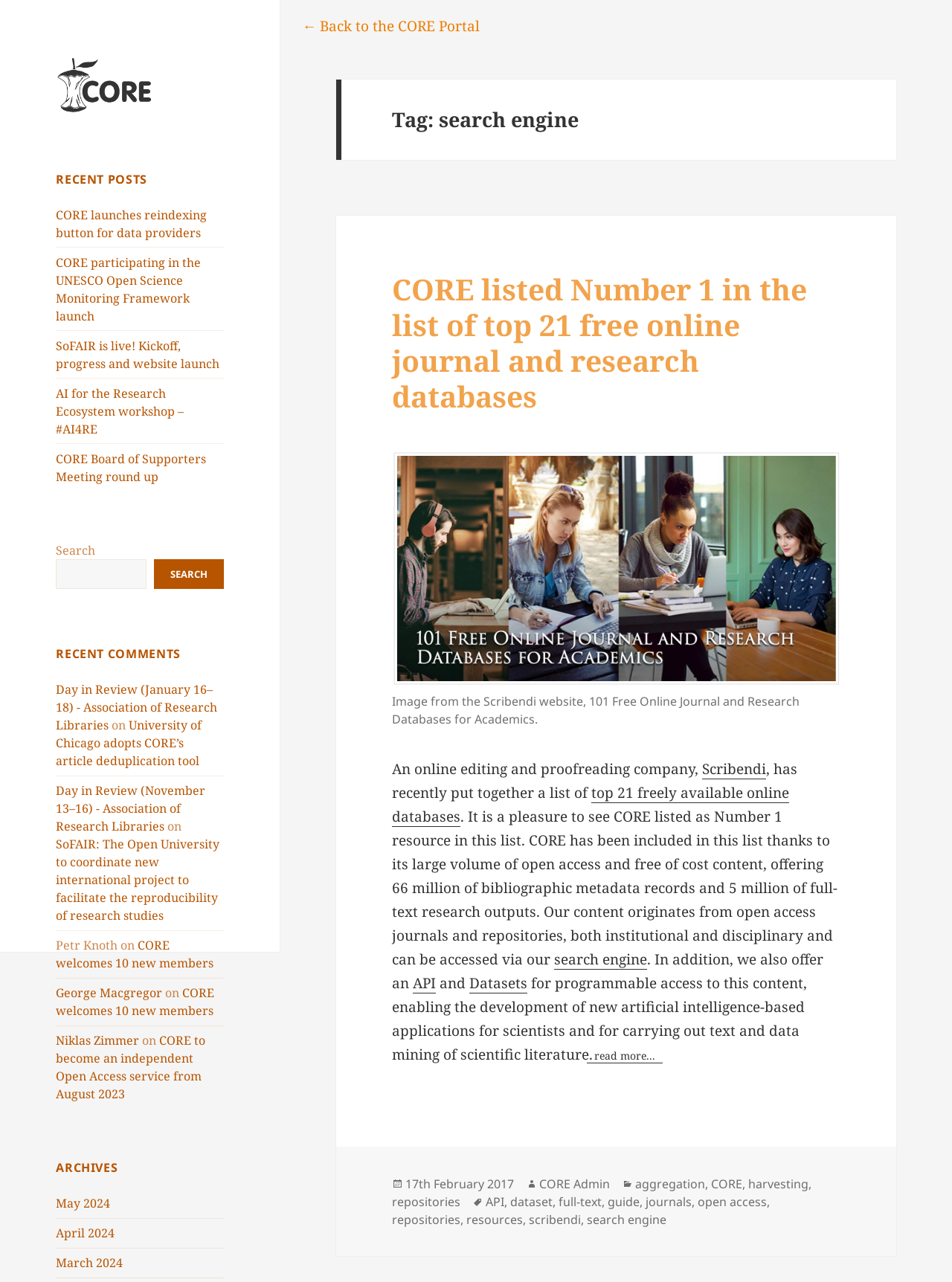Show the bounding box coordinates for the element that needs to be clicked to execute the following instruction: "Go back to the CORE Portal". Provide the coordinates in the form of four float numbers between 0 and 1, i.e., [left, top, right, bottom].

[0.318, 0.013, 0.504, 0.028]